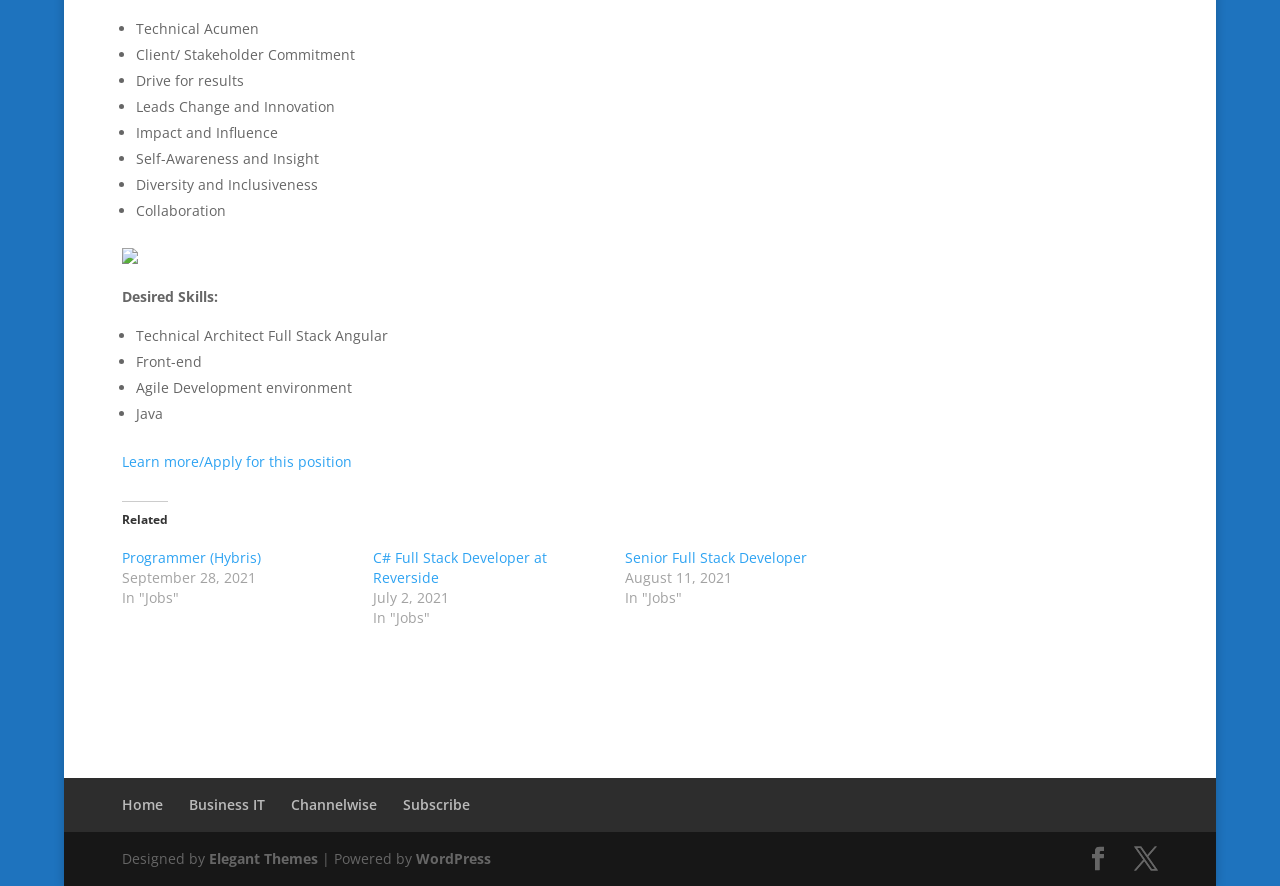Identify the bounding box coordinates of the element to click to follow this instruction: 'Apply for the job'. Ensure the coordinates are four float values between 0 and 1, provided as [left, top, right, bottom].

[0.095, 0.51, 0.275, 0.531]